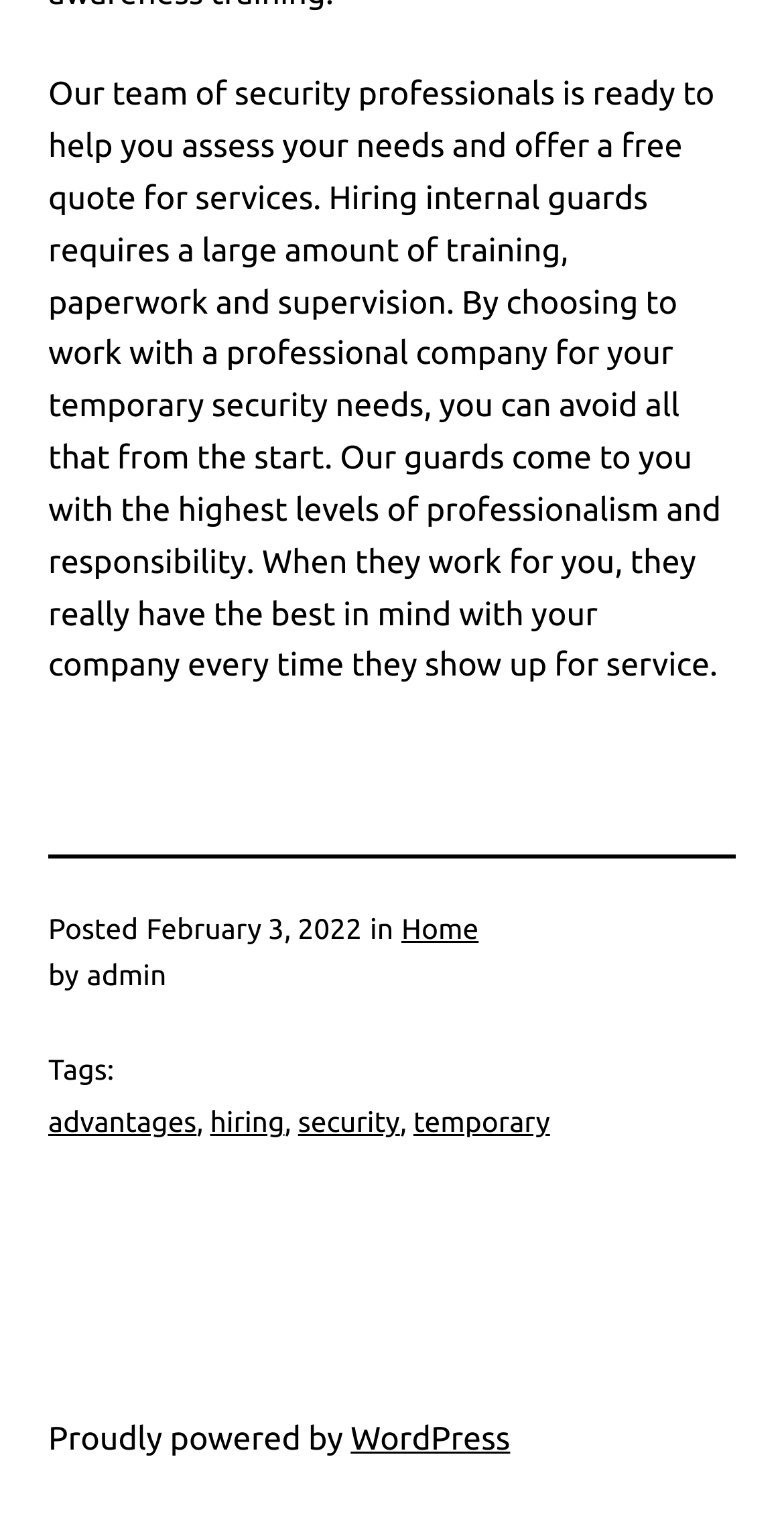Answer the question briefly using a single word or phrase: 
What is the main topic of the article?

Security services